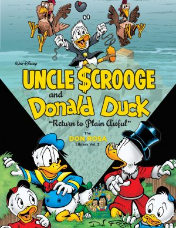Explain what the image portrays in a detailed manner.

The image showcases the vibrant cover of "Uncle Scrooge and Donald Duck: Return to Plain Awful," a part of The Don Rosa Library, Volume 2. The artwork features beloved Disney characters, including Uncle Scrooge McDuck and Donald Duck, set against a colorful background. Uncle Scrooge is depicted in his iconic top hat and coat, while Donald Duck expresses a mix of determination and charm. Surrounding them are other familiar duck characters, adding to the lively scene. The title is boldly displayed at the top, capturing the playful essence of this classic comic adventure, appealing to fans of all ages and reminding us of the fun escapades that await within the pages.